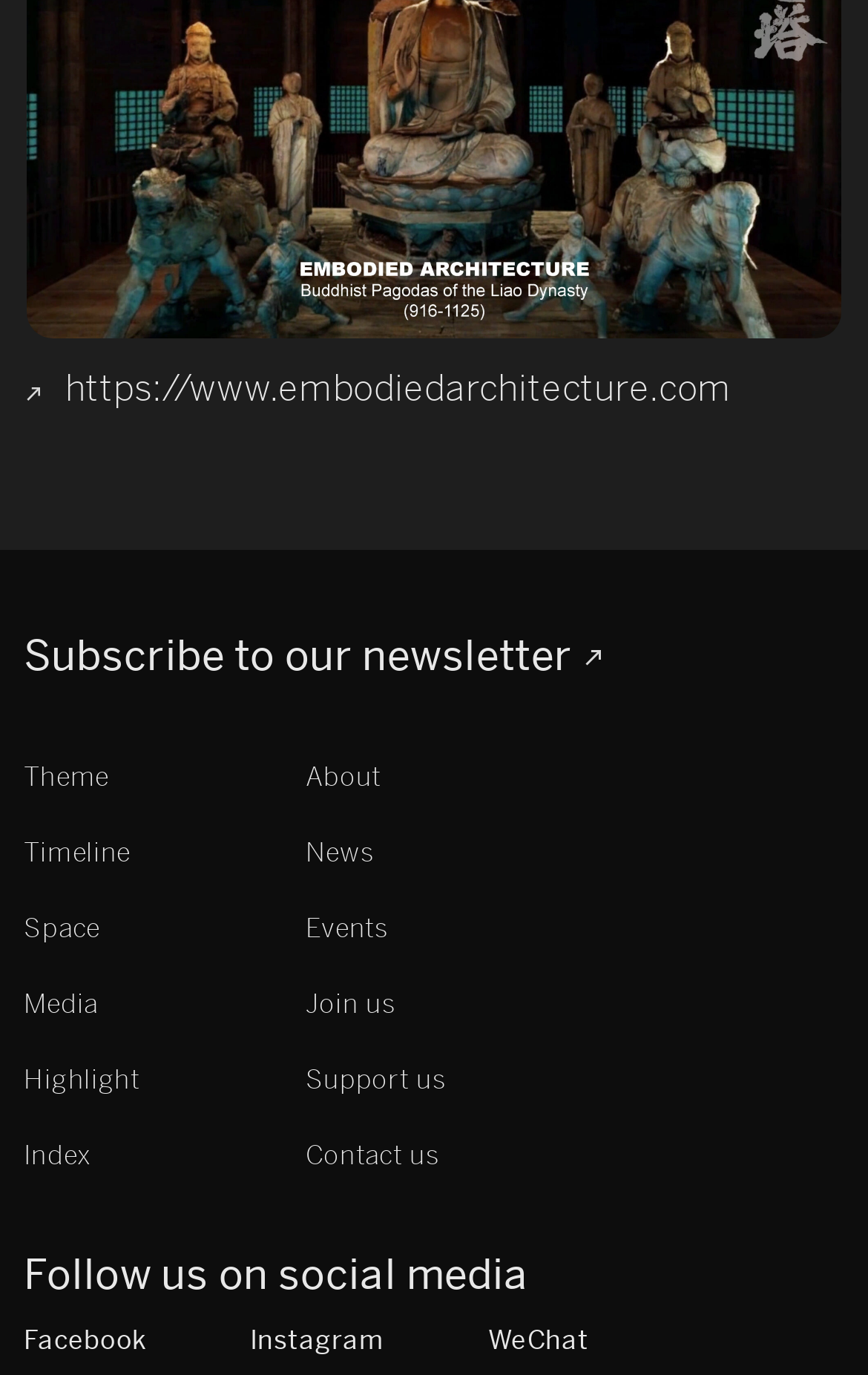Find the bounding box coordinates for the area that should be clicked to accomplish the instruction: "Visit the homepage".

[0.03, 0.27, 0.843, 0.296]